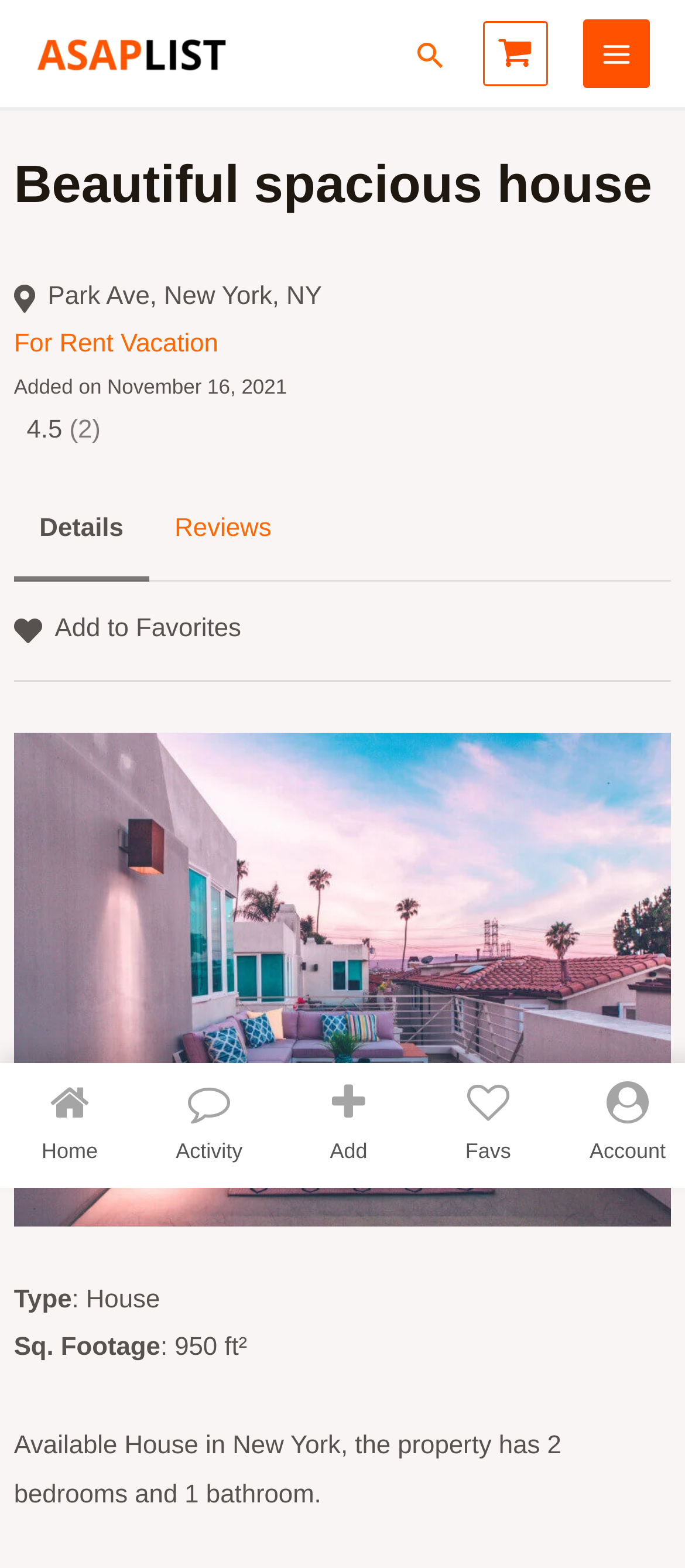Construct a comprehensive description capturing every detail on the webpage.

This webpage appears to be a property listing page, specifically for a "Beautiful spacious house" in New York. At the top left, there is a logo and a link to "Asap List", accompanied by a small image. On the top right, there are several links, including a search icon, a view shopping cart link, and a main menu button with an accompanying image.

Below the top navigation, there is a large heading that reads "Beautiful spacious house". Underneath, there are links to the property's location, "Park Ave, New York, NY", and its type, "For Rent" and "Vacation". A timestamp is also displayed, indicating that the property was added on November 16, 2021.

The page also features a rating system, with a link displaying a rating of "4.5 (2)". There are additional links to view "Details" and "Reviews" of the property. Users can also add the property to their favorites with a link featuring a heart icon.

The main content of the page is an image of the property, taking up most of the screen. Below the image, there are several sections of text, including a description of the property type, its square footage, and a brief summary of the property's features, including the number of bedrooms and bathrooms.

Finally, at the bottom of the page, there are three links with icons, representing activity, adding a property, and favorites.